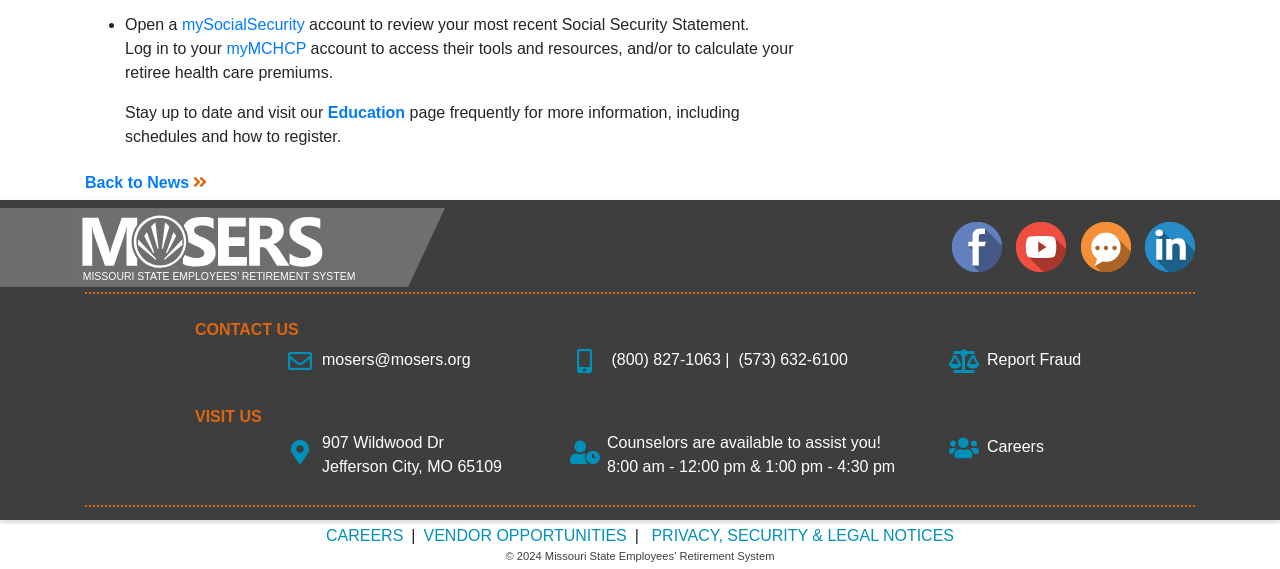What is the name of the social security account?
Based on the image, give a concise answer in the form of a single word or short phrase.

mySocialSecurity